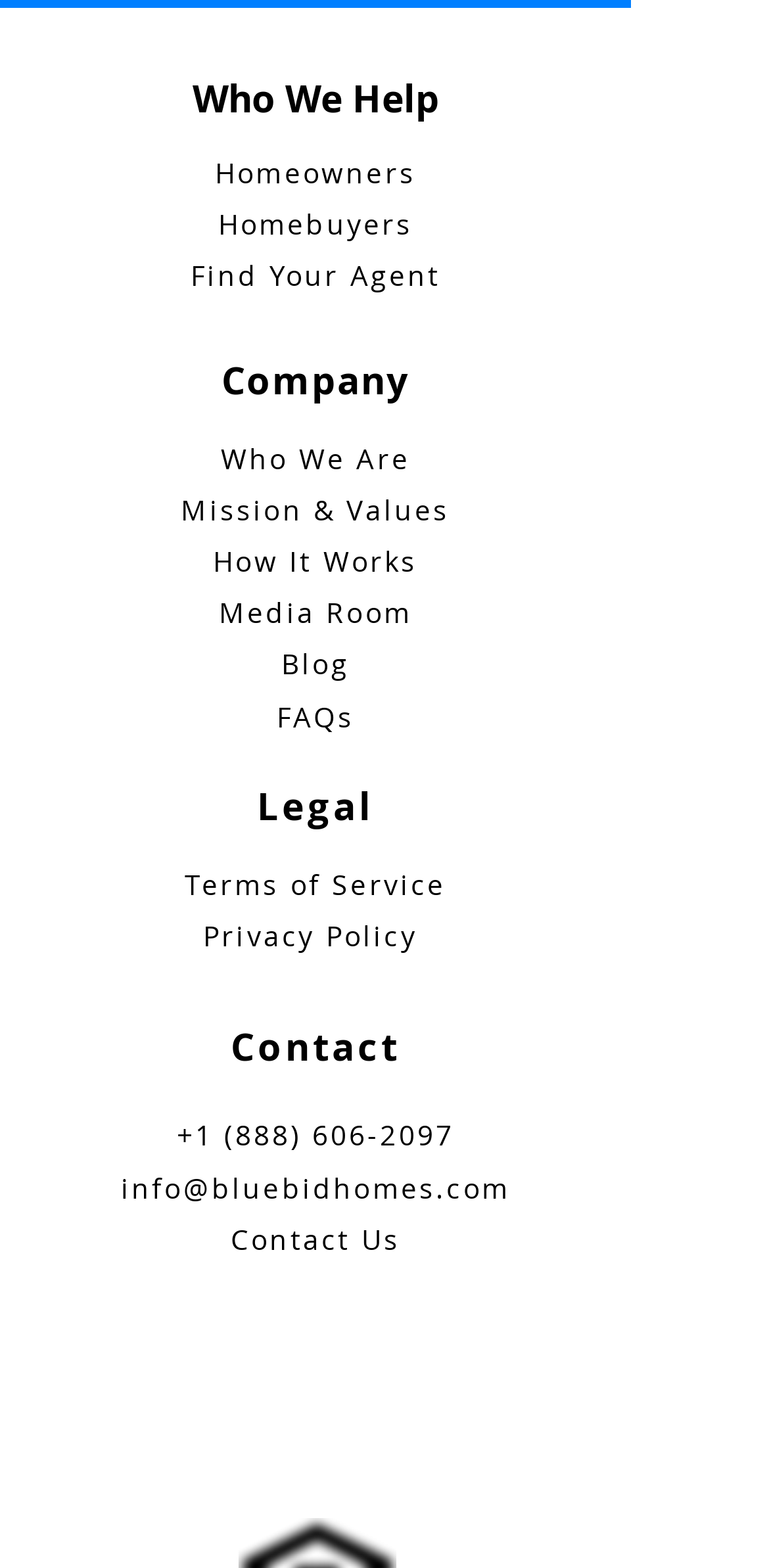Identify the bounding box coordinates of the part that should be clicked to carry out this instruction: "Read Terms of Service".

[0.241, 0.552, 0.58, 0.576]